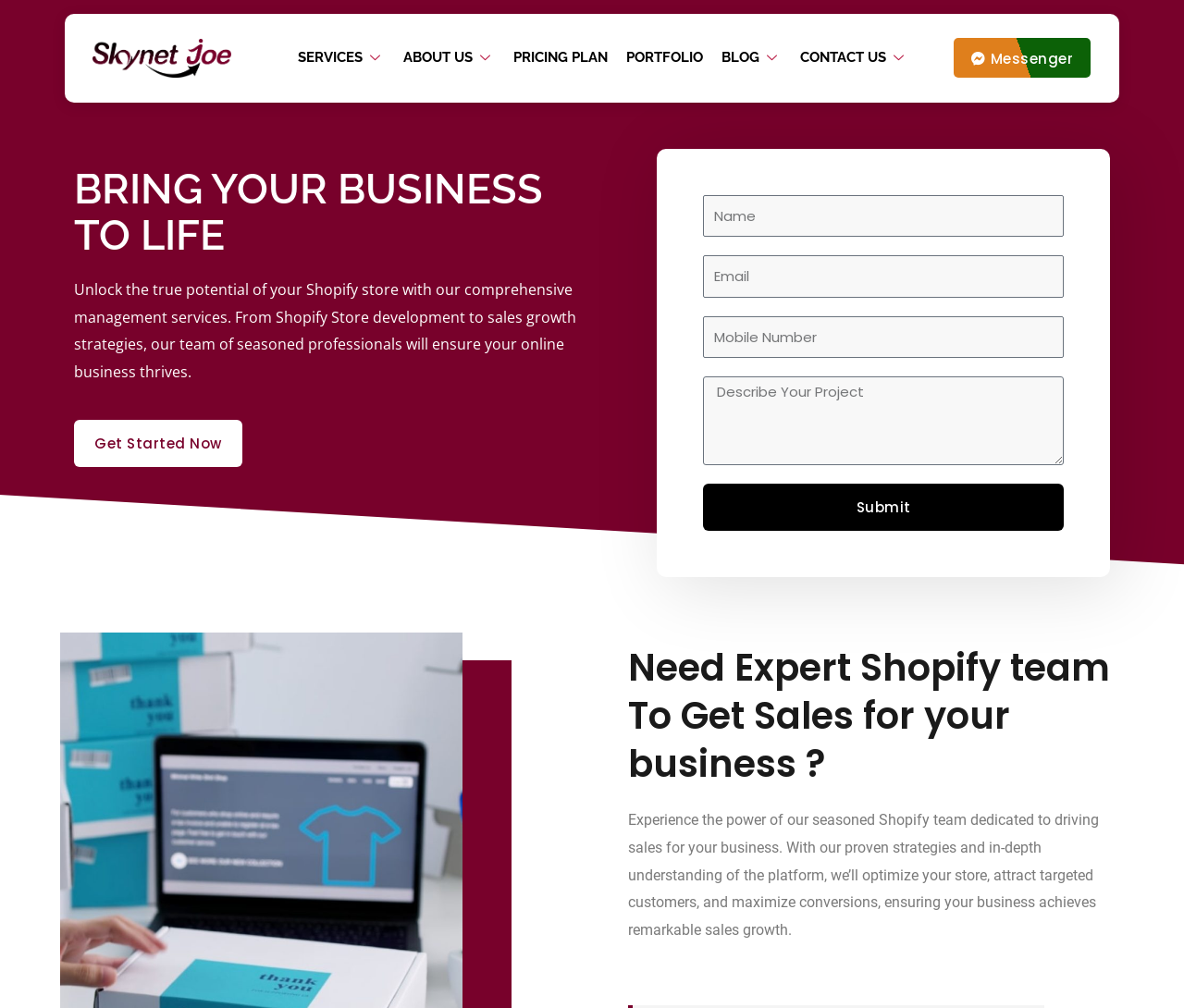Locate the bounding box of the user interface element based on this description: "parent_node: Name name="form_fields[name]" placeholder="Name"".

[0.594, 0.193, 0.898, 0.235]